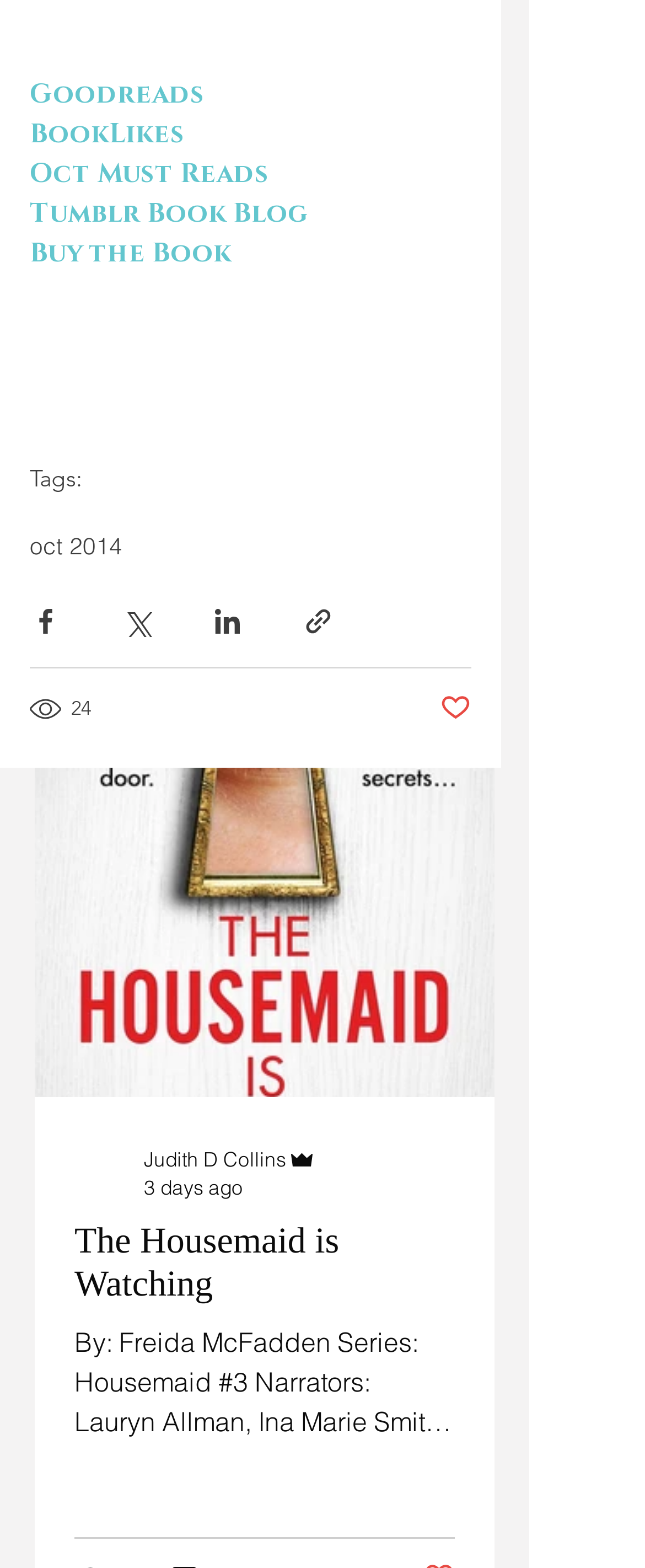What is the name of the narrator?
With the help of the image, please provide a detailed response to the question.

The names of the narrators can be found in the StaticText element with the text 'By: Freida McFadden Series: Housemaid #3 Narrators: Lauryn Allman, Ina Marie Smith Hachette UK - Bookouture ISBN: 978-1464221132...'. This text provides information about the book, including the names of the narrators.